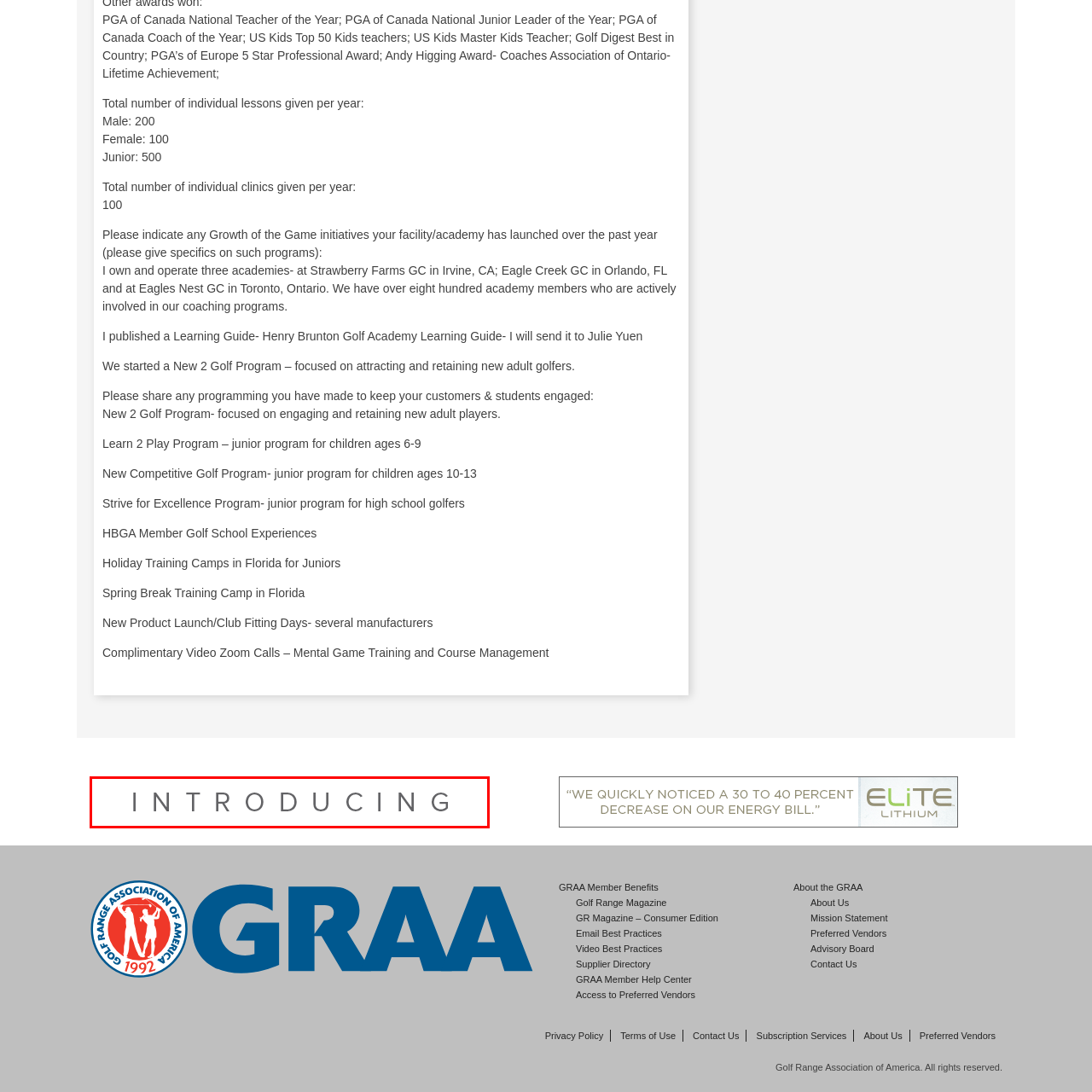Generate an elaborate caption for the image highlighted within the red boundary.

The image features the word "INTRODUCING" presented in a bold, uppercase font, emphasizing its significance. This text serves as an eye-catching header, likely intended to announce new programs, initiatives, or features relevant to the audience, possibly within the context of golf coaching and development. The design's simplicity and clarity suggest a focus on making important information readily accessible and engaging for viewers, aligning with the general tone of professionalism and innovation seen in the related content about various golf programs and coaching initiatives.